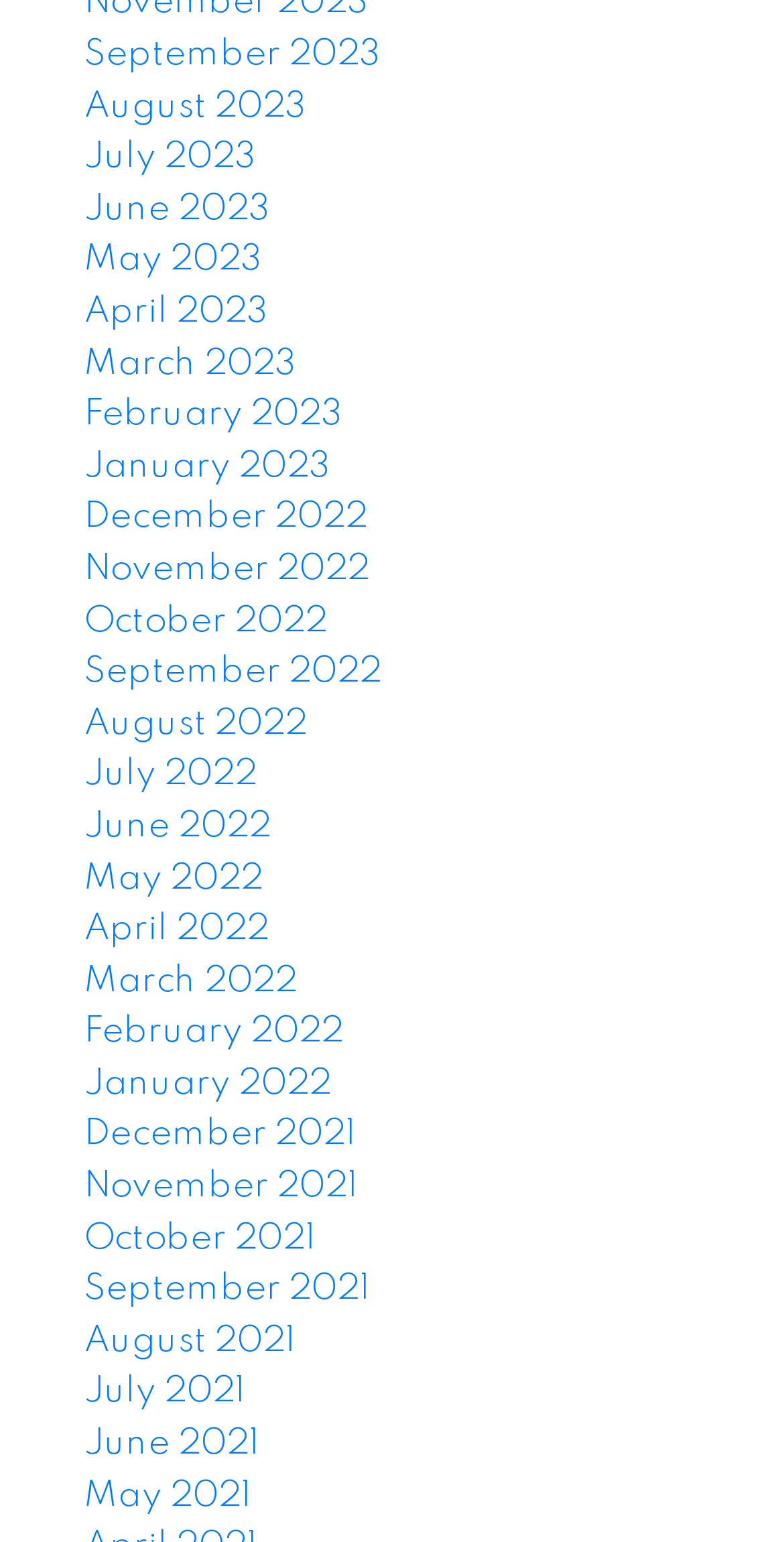Find the bounding box coordinates of the element you need to click on to perform this action: 'Browse June 2023'. The coordinates should be represented by four float values between 0 and 1, in the format [left, top, right, bottom].

[0.107, 0.124, 0.346, 0.147]